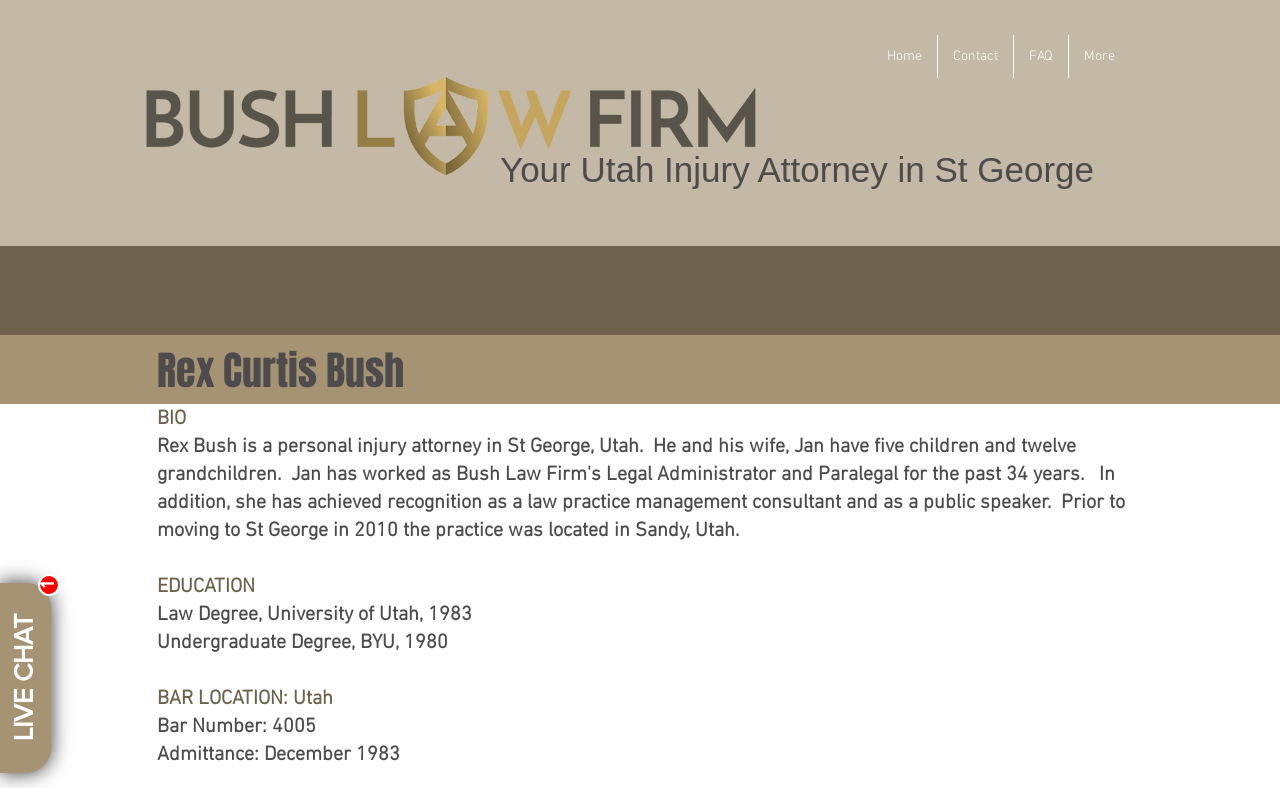Provide an in-depth caption for the webpage.

The webpage is about Rex Bush, a Utah injury attorney based in St George, Utah. At the top of the page, there is a navigation menu with links to "Home", "Contact", "FAQ", and "More". Below the navigation menu, there is a prominent link to an unknown destination.

The main content of the page is divided into sections. The first section has a heading with no text, followed by a subheading "ATTORNEY" and the attorney's name, "Rex Curtis Bush". Below this, there is a section with a "BIO" heading, but no corresponding text.

The next section is dedicated to the attorney's education, with headings "EDUCATION" and "Law Degree, University of Utah, 1983", "Undergraduate Degree, BYU, 1980". This section is positioned to the right of the "BIO" section.

Further down the page, there is a section with information about the attorney's bar location and admission details, including "BAR LOCATION: Utah", "Bar Number: 4005", and "Admittance: December 1983". This section is positioned below the education section.

Throughout the page, there are no images. The overall structure of the page is organized, with clear headings and concise text, making it easy to navigate and find information about Rex Bush, the Utah injury attorney.